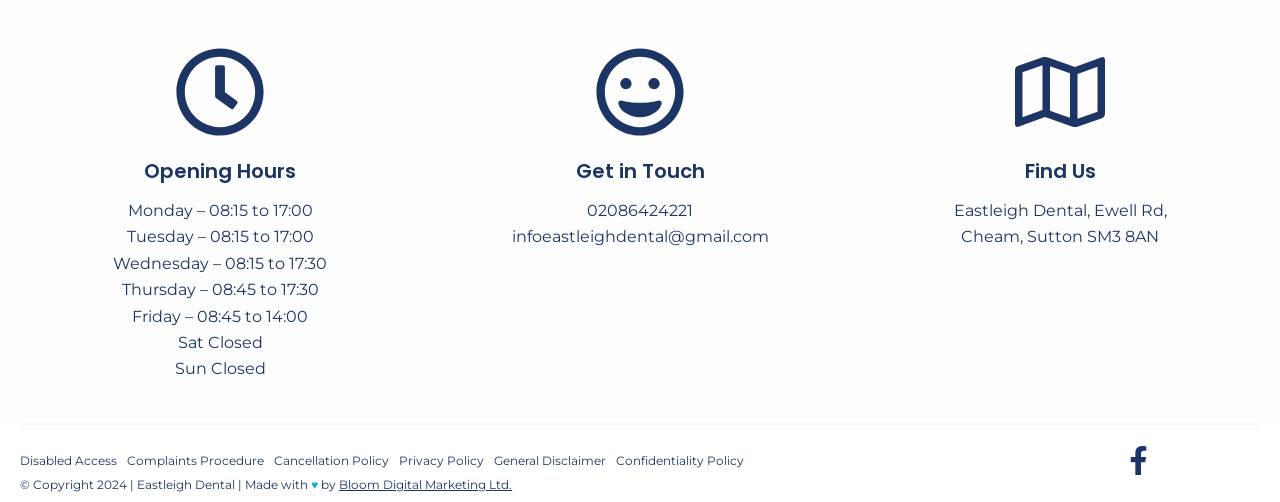Predict the bounding box of the UI element based on this description: "02086424221".

[0.459, 0.4, 0.541, 0.438]